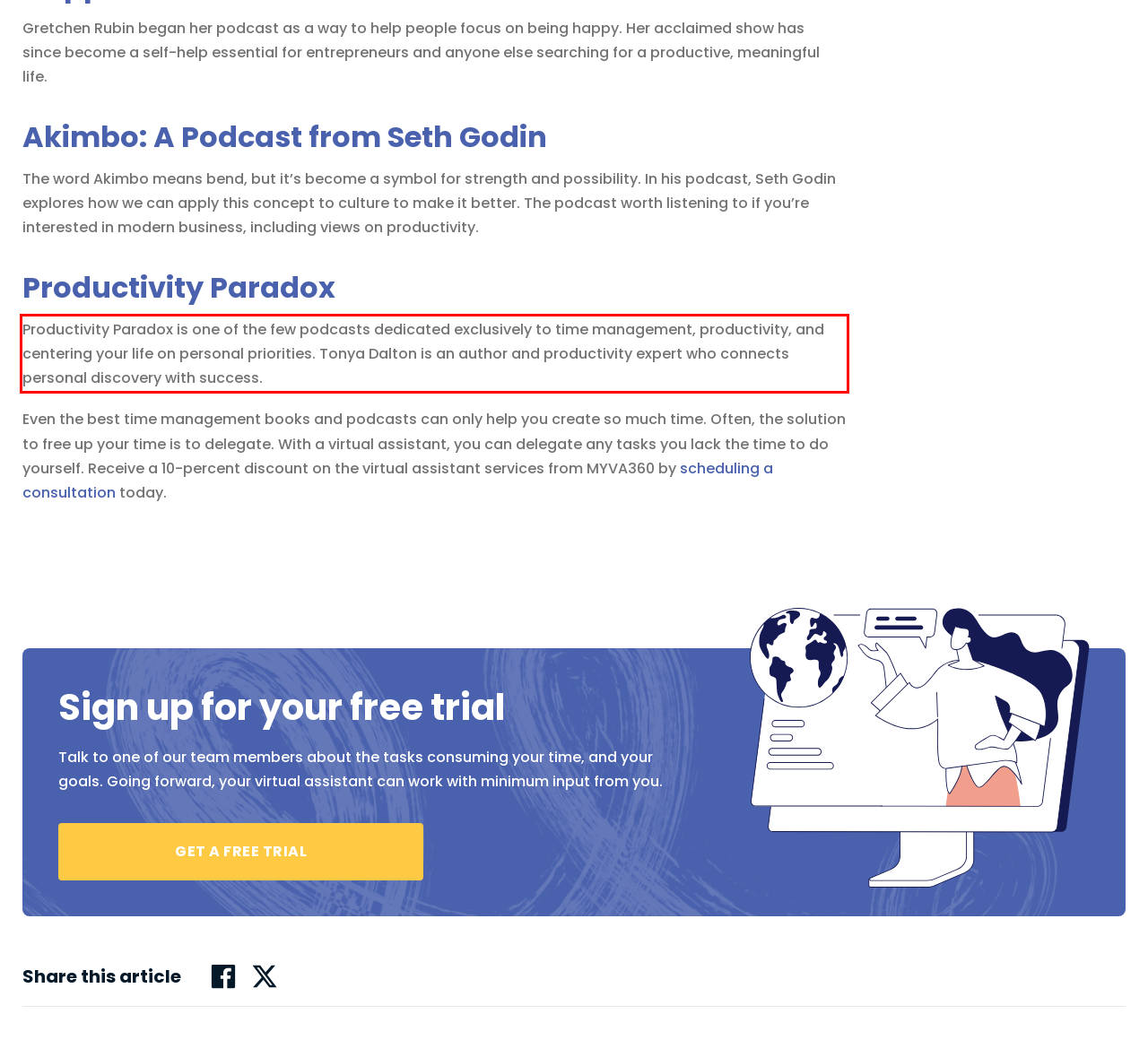You are given a webpage screenshot with a red bounding box around a UI element. Extract and generate the text inside this red bounding box.

Productivity Paradox is one of the few podcasts dedicated exclusively to time management, productivity, and centering your life on personal priorities. Tonya Dalton is an author and productivity expert who connects personal discovery with success.